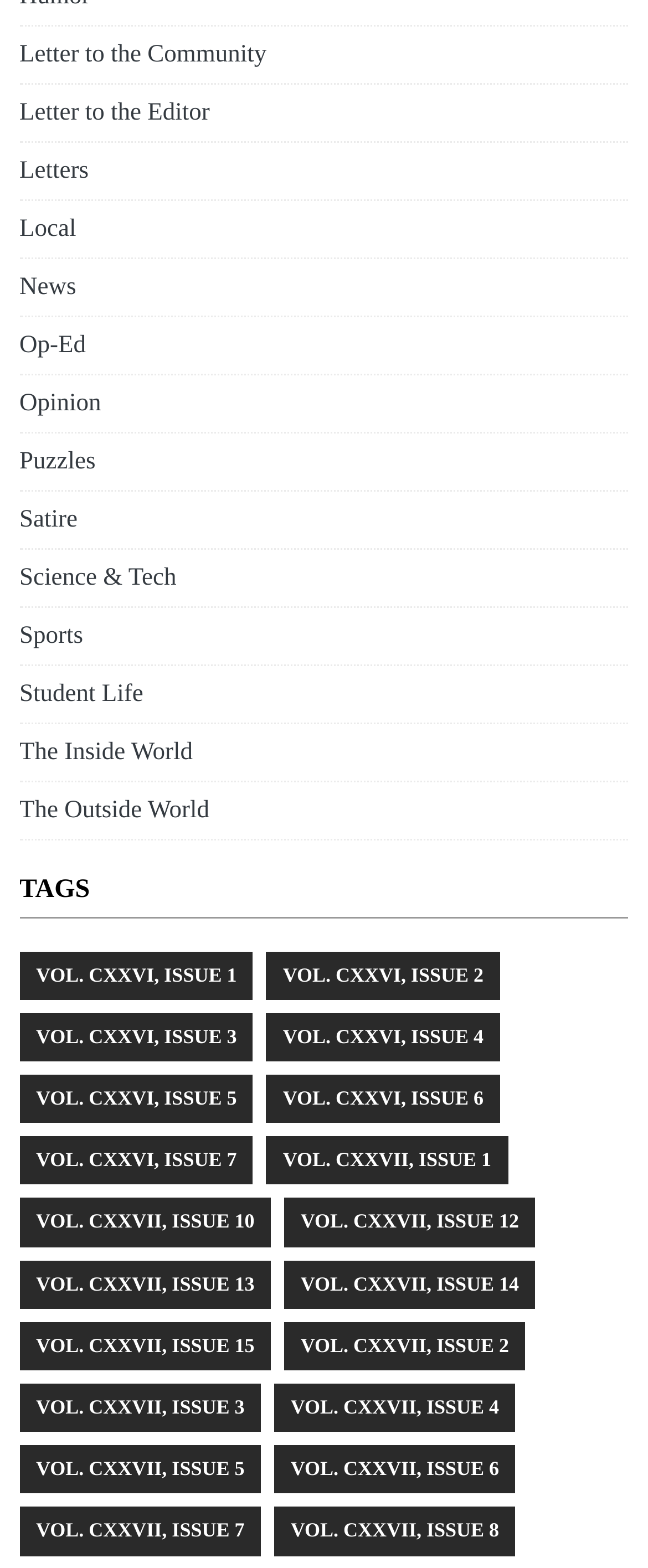Given the element description: "Student Life", predict the bounding box coordinates of the UI element it refers to, using four float numbers between 0 and 1, i.e., [left, top, right, bottom].

[0.03, 0.434, 0.221, 0.451]